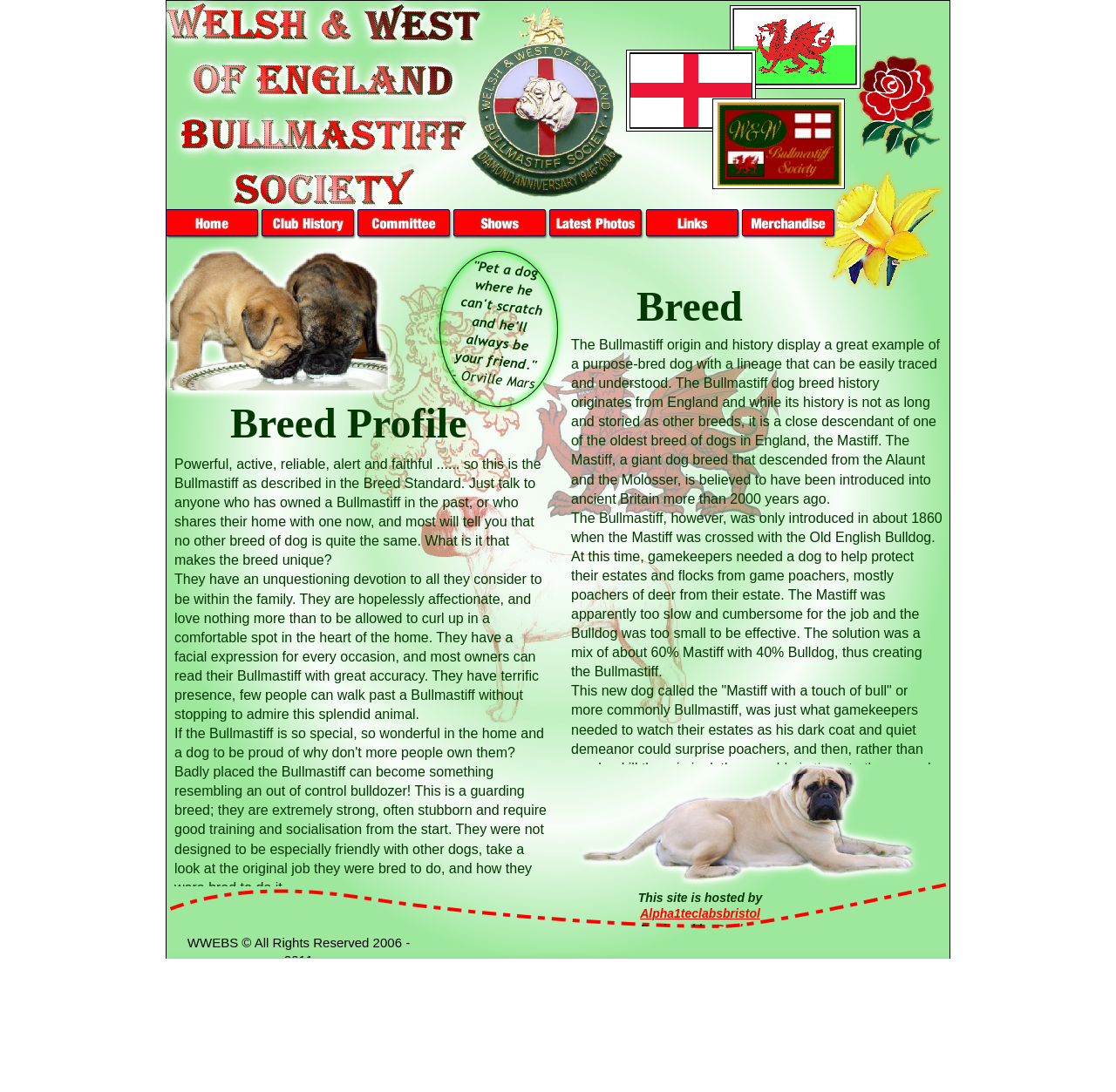Articulate a complete and detailed caption of the webpage elements.

The webpage is about Welsh and West Profile/History, specifically focusing on the Bullmastiff breed. At the bottom of the page, there is a footer section with copyright information, hosting credits, and design credits.

The top section of the page features a navigation menu with seven links: Home, Club History, Committee, Shows, Latest Photos, Links, and Merchandise. Each link has a corresponding image beside it.

Below the navigation menu, there is a large block of text that describes the Bullmastiff breed. The text is divided into four paragraphs, each discussing the breed's characteristics, temperament, and history. The first paragraph describes the breed's loyalty and affection towards its family, while the second paragraph highlights its facial expressions and presence. The third paragraph warns about the breed's potential to become stubborn and strong if not properly trained and socialized, and the fourth paragraph emphasizes the importance of matching puppies with owners who understand the breed's virtues and limitations.

To the right of the main text, there are two headings: "Breed Profile" and "Breed History". The "Breed Profile" section is empty, but the "Breed History" section contains a long paragraph that discusses the origins of the Bullmastiff breed, tracing its lineage back to the Mastiff and Old English Bulldog in England. The text explains how the breed was created to help gamekeepers protect their estates from poachers and how it was effective in its role.